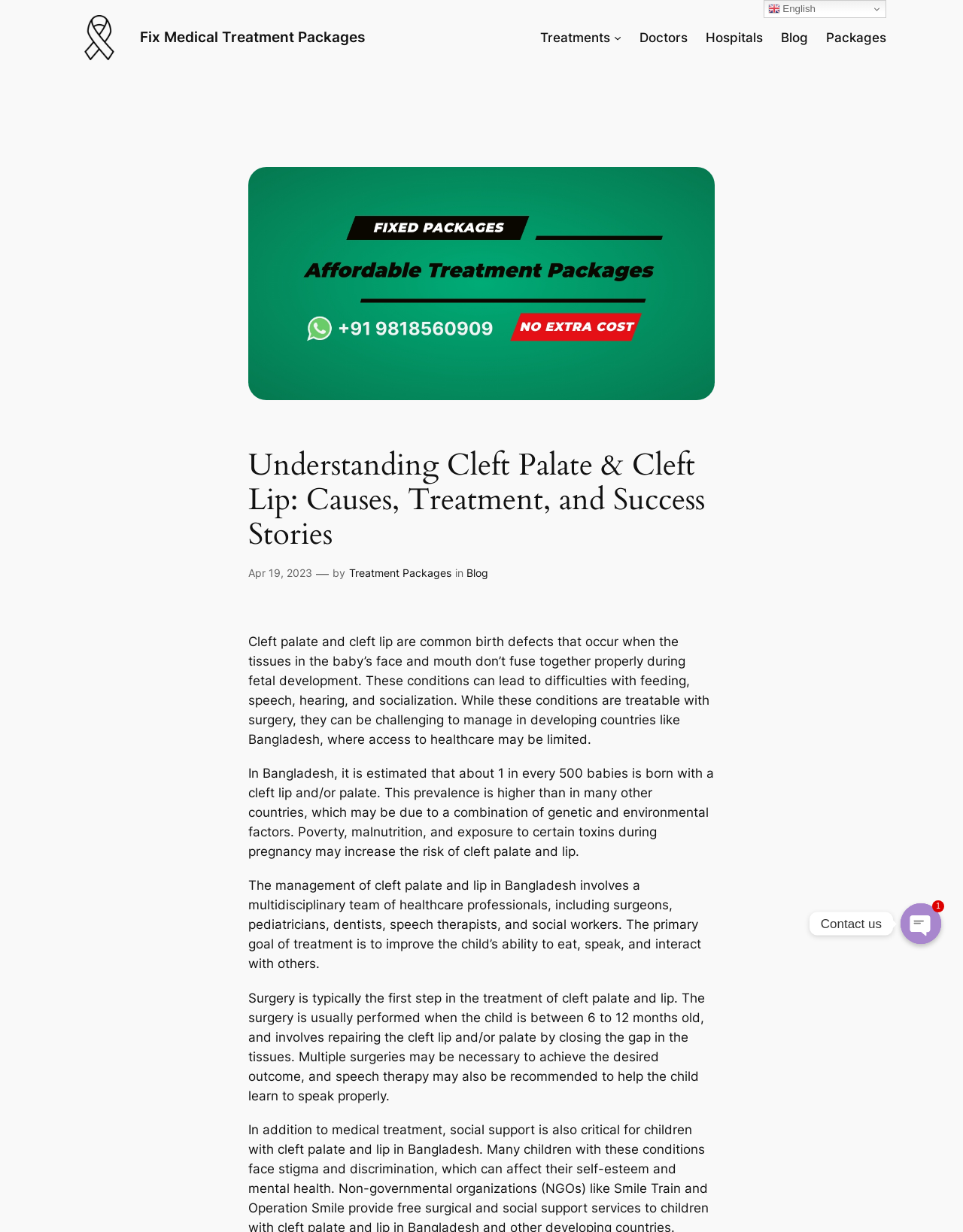Identify the bounding box coordinates of the element to click to follow this instruction: 'Open the 'Doctors' page'. Ensure the coordinates are four float values between 0 and 1, provided as [left, top, right, bottom].

[0.664, 0.023, 0.714, 0.038]